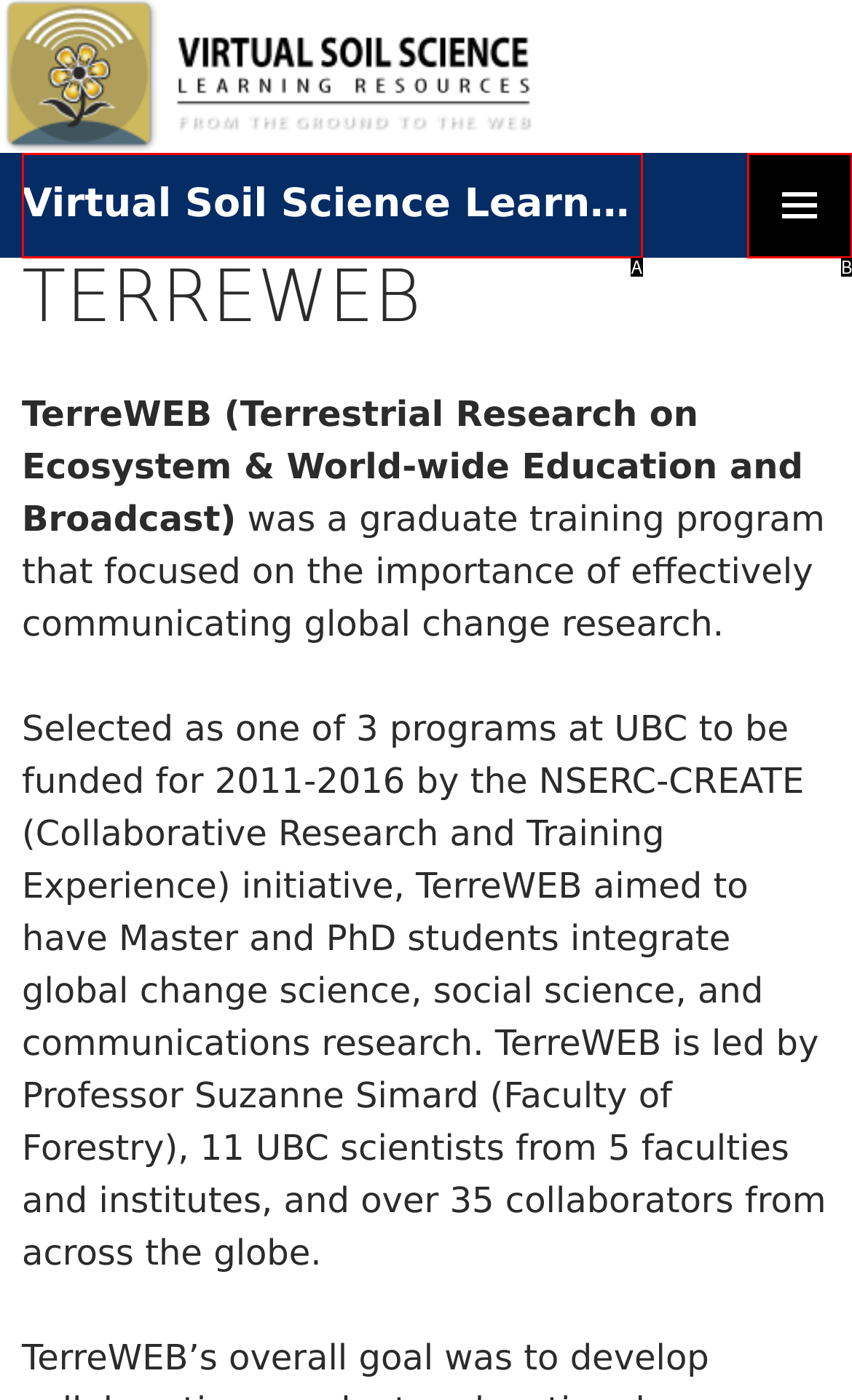Identify the HTML element that corresponds to the following description: Primary Menu. Provide the letter of the correct option from the presented choices.

B